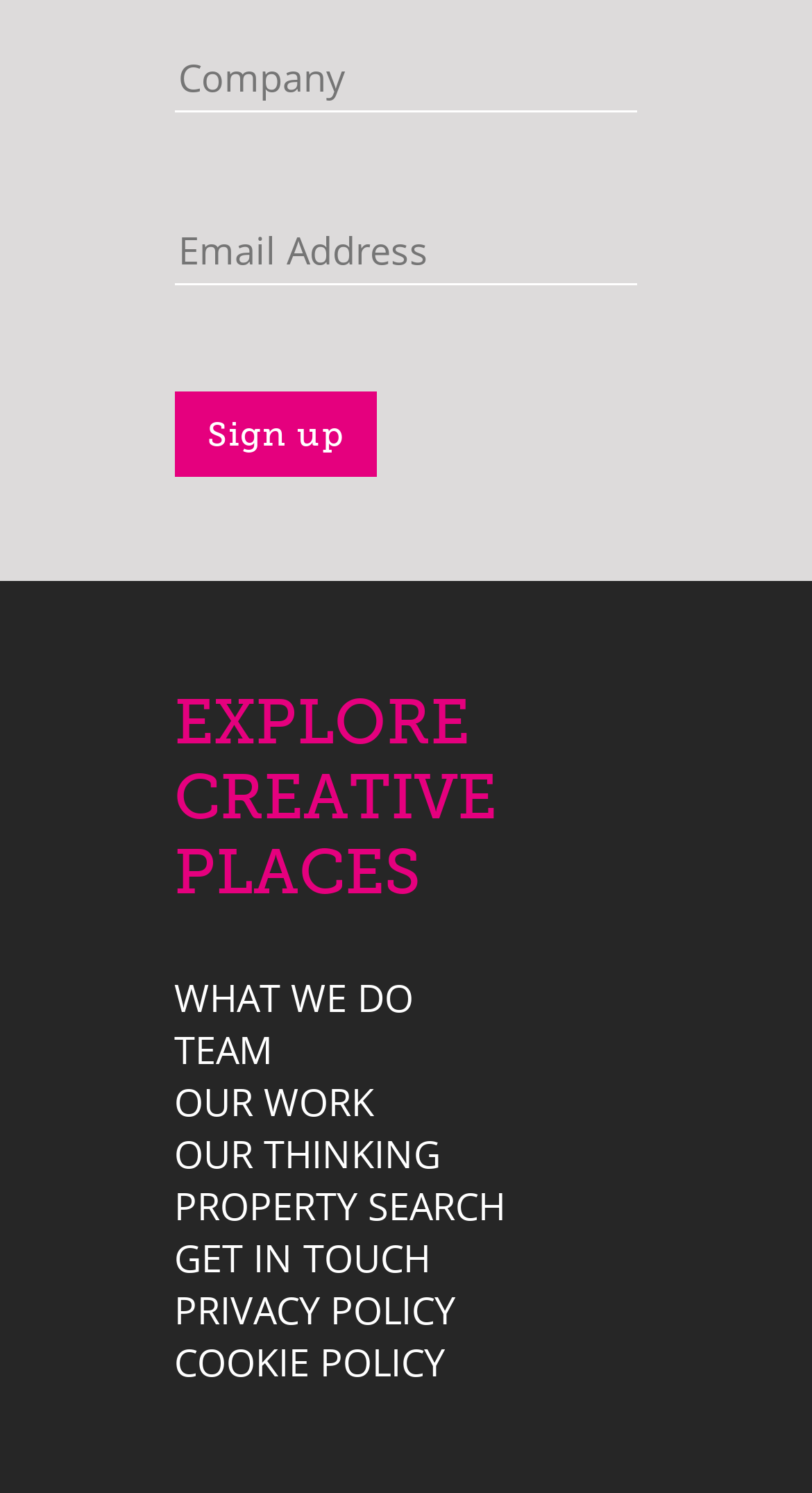How many links are available in the webpage?
Refer to the image and provide a one-word or short phrase answer.

9